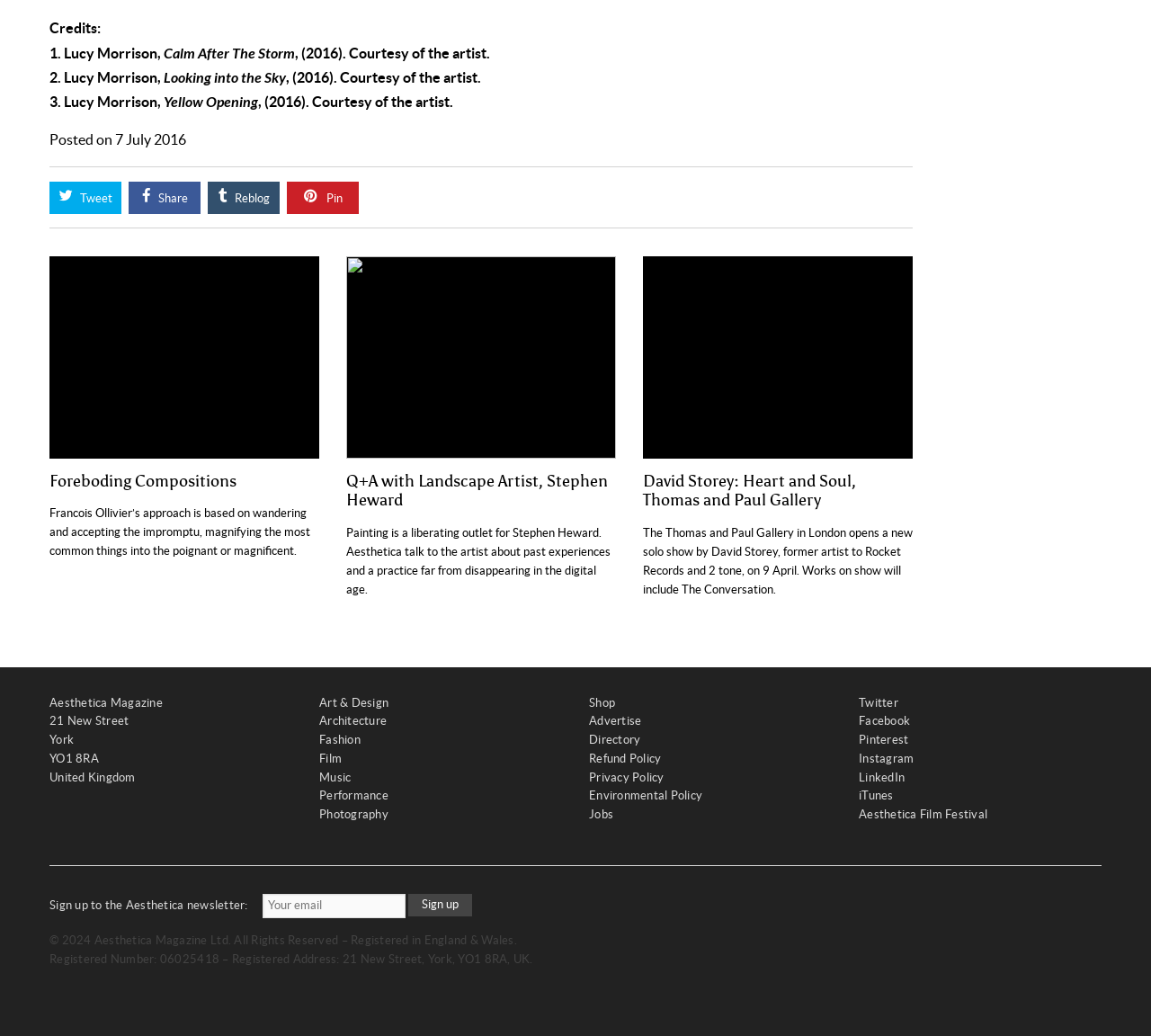What is the purpose of the textbox on the webpage?
Based on the image, provide your answer in one word or phrase.

Sign up to the Aesthetica newsletter